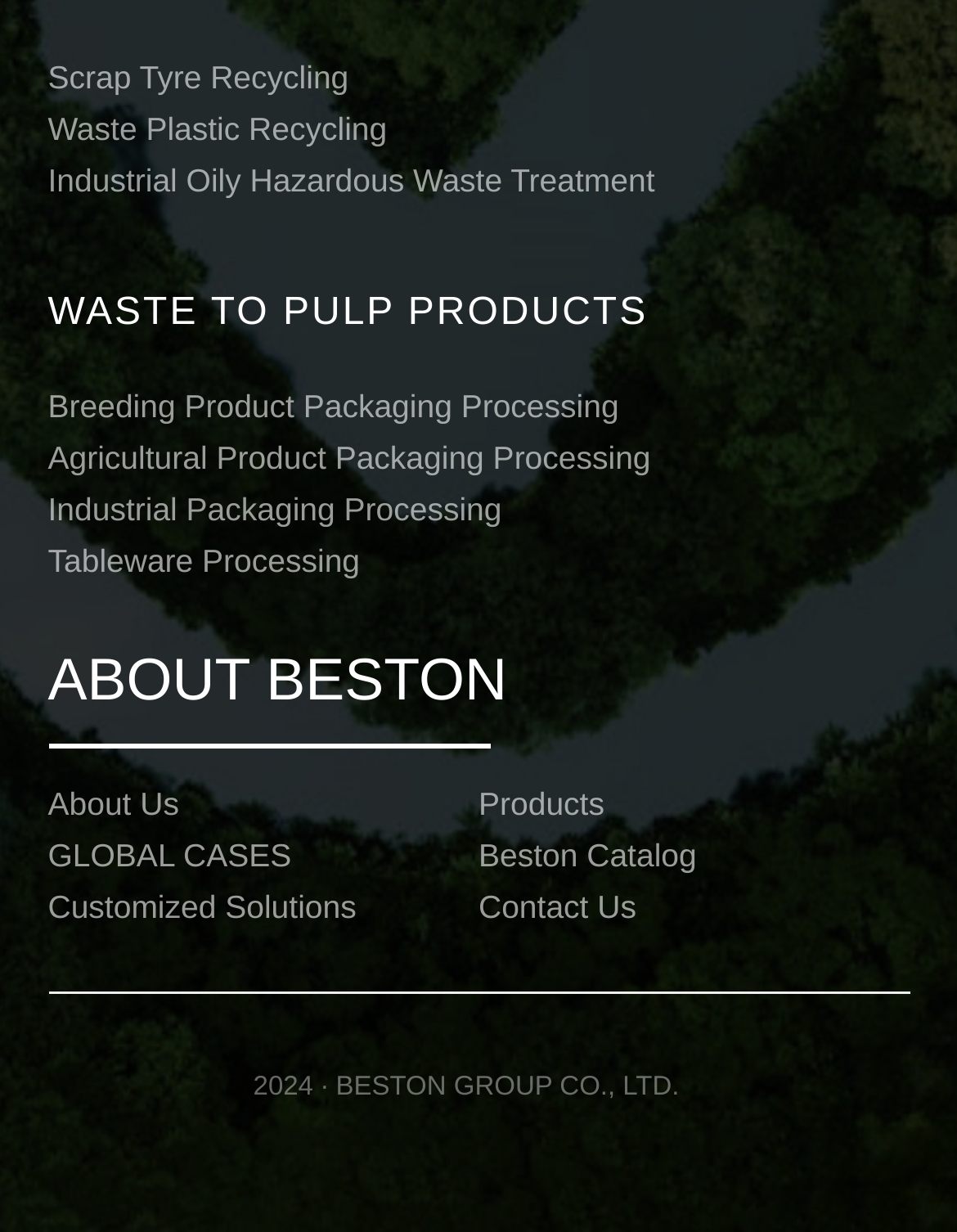Based on the visual content of the image, answer the question thoroughly: How many categories are there on the webpage?

I analyzed the webpage and found three categories: 'WASTE TO PULP PRODUCTS', 'ABOUT BESTON', and 'GLOBAL CASES', which are separated by headings.